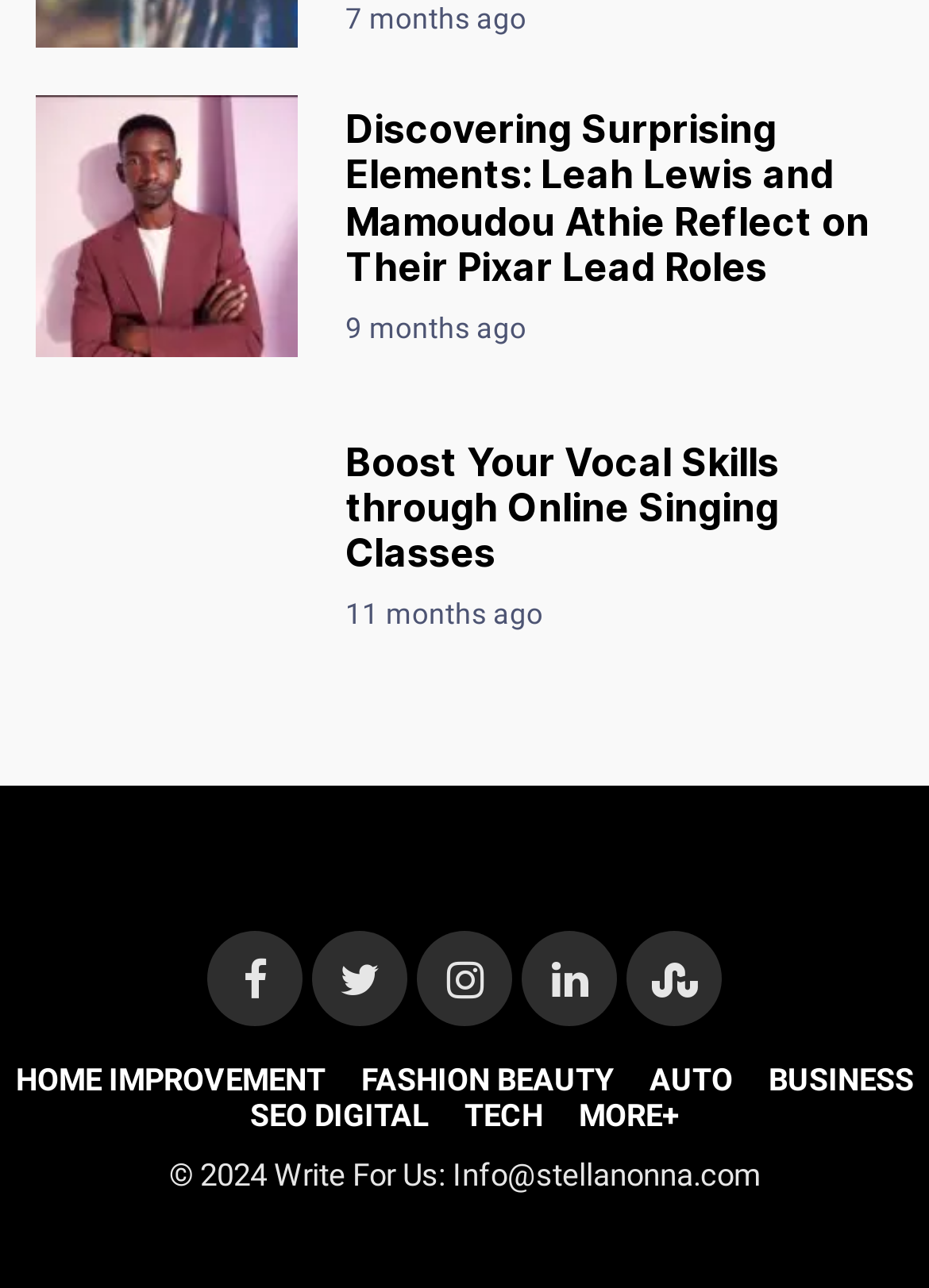Please give a short response to the question using one word or a phrase:
How many months ago was the second article published?

11 months